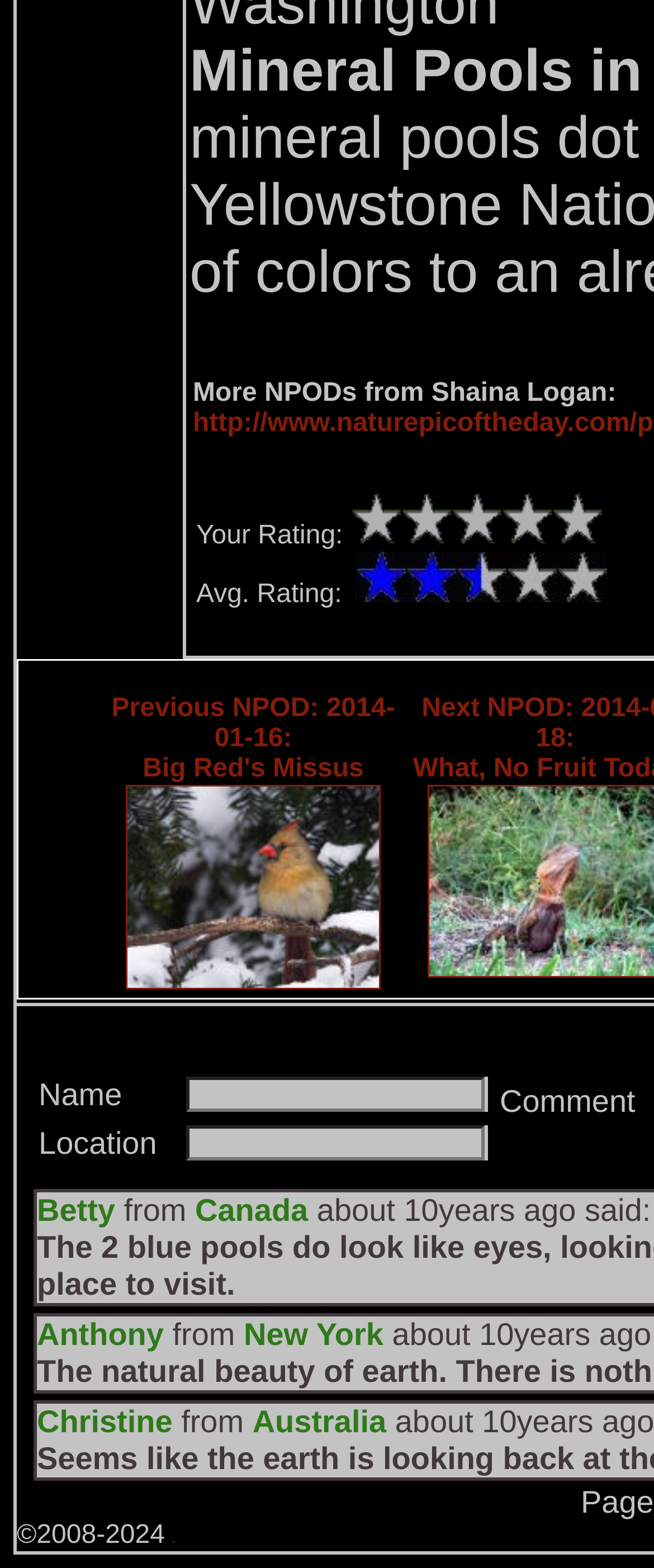Please specify the bounding box coordinates of the element that should be clicked to execute the given instruction: 'Click the 'Home' link'. Ensure the coordinates are four float numbers between 0 and 1, expressed as [left, top, right, bottom].

None